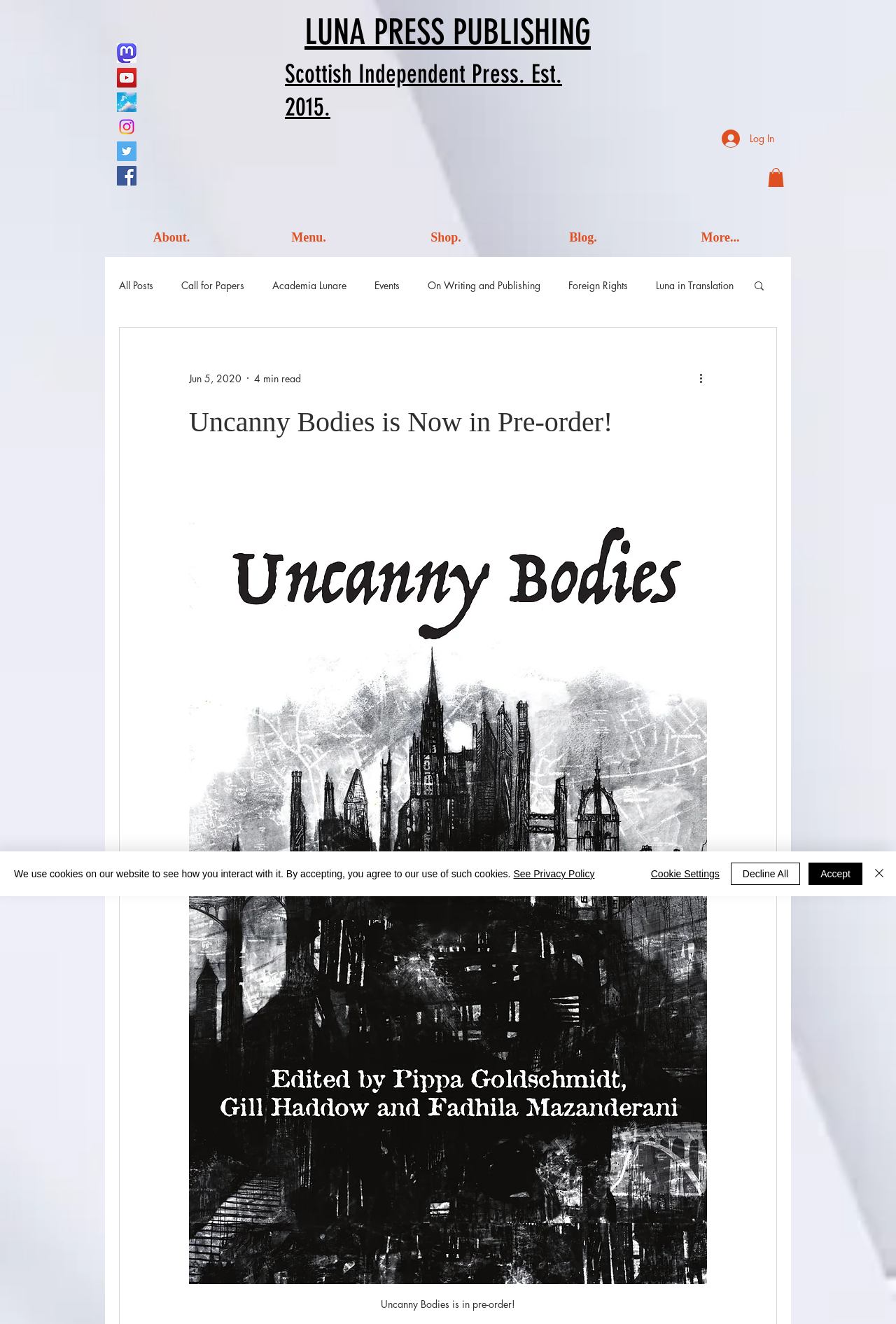Describe all the key features and sections of the webpage thoroughly.

The webpage is primarily focused on promoting the pre-order of "Uncanny Bodies" and features a social bar at the top with links to various social media platforms, including Mastodon, YouTube, BlueSky, Instagram, Twitter, and Facebook. Each social media link is accompanied by an image representing the respective platform.

Below the social bar, there are two headings: "LUNA PRESS PUBLISHING" and "Scottish Independent Press. Est. 2015." Both headings are links, with the latter having a slightly longer description.

On the top-right corner, there is a login button and another button with no text. Below these buttons, there is a navigation menu labeled "Site" with links to various sections, including "About", "Menu", "Shop", "Blog", and "More...". The "Blog" section has a dropdown menu with multiple links to different categories, such as "All Posts", "Call for Papers", and "On Writing and Publishing".

The main content of the webpage is a heading that reads "Uncanny Bodies is Now in Pre-order!" with a release date mentioned as August 4th. There is also a search button and a button labeled "More actions" with an image.

At the bottom of the webpage, there is a cookie policy alert that informs users about the website's use of cookies and provides links to the privacy policy and options to accept, decline, or customize cookie settings.